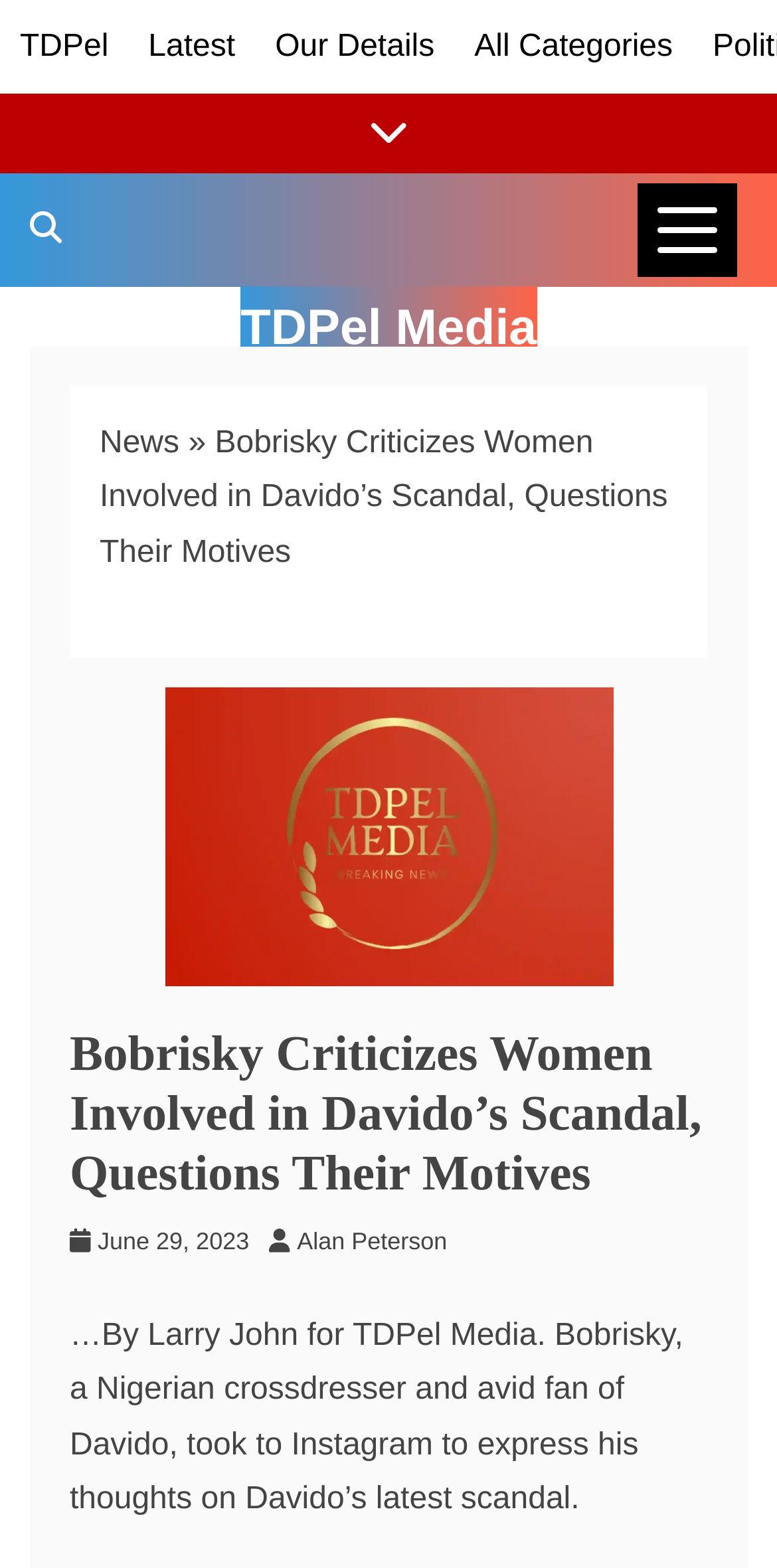Find the bounding box coordinates of the area to click in order to follow the instruction: "View news categories".

[0.821, 0.117, 0.949, 0.177]